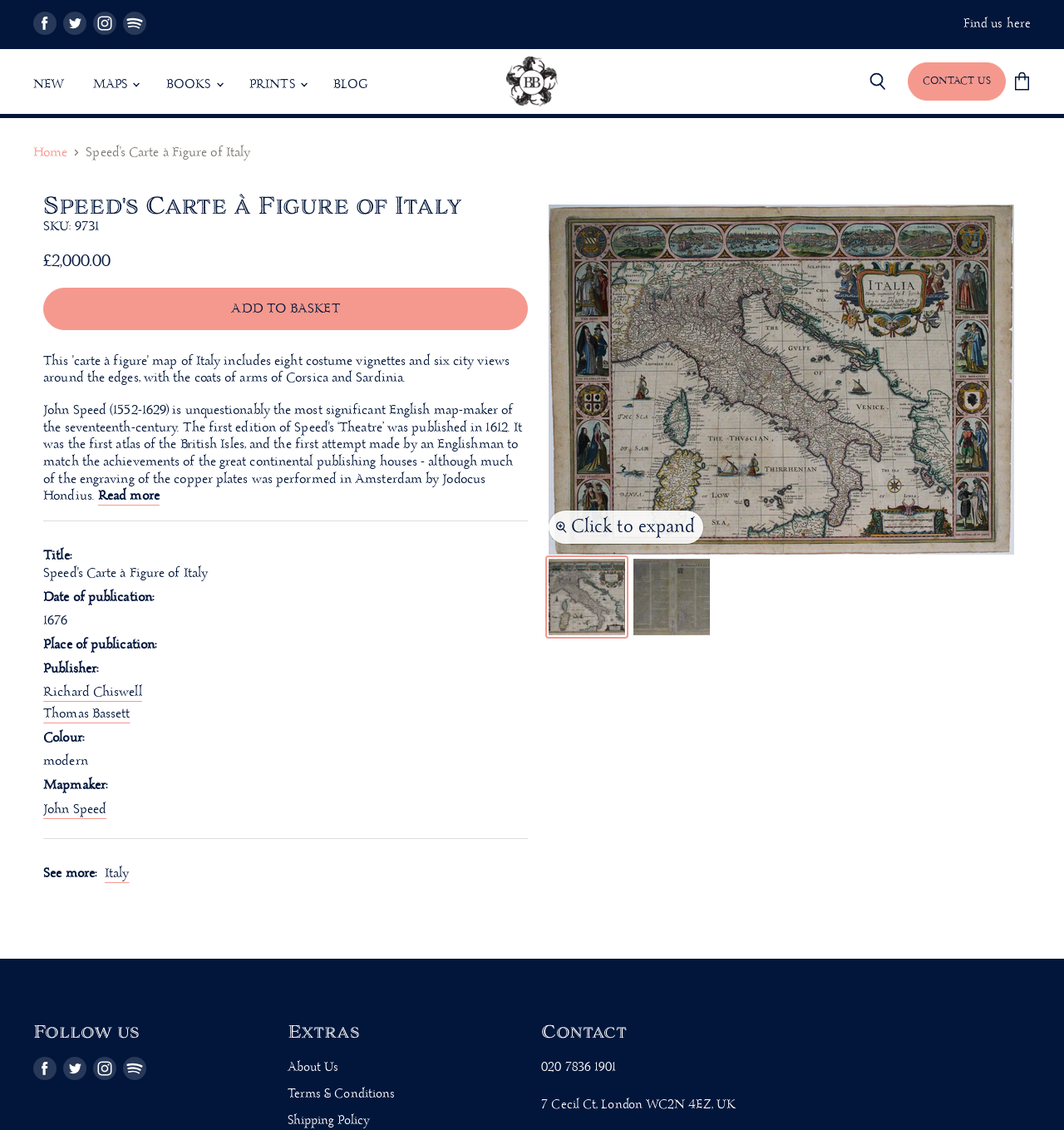What is the date of publication of Speed's Carte à Figure of Italy?
Please provide a comprehensive answer based on the contents of the image.

I found the date of publication by looking at the main content section of the webpage, where the product details are displayed. Specifically, I found the date of publication in the section with the heading 'Speed's Carte à Figure of Italy', where it is listed as 'Date of publication: 1676'.